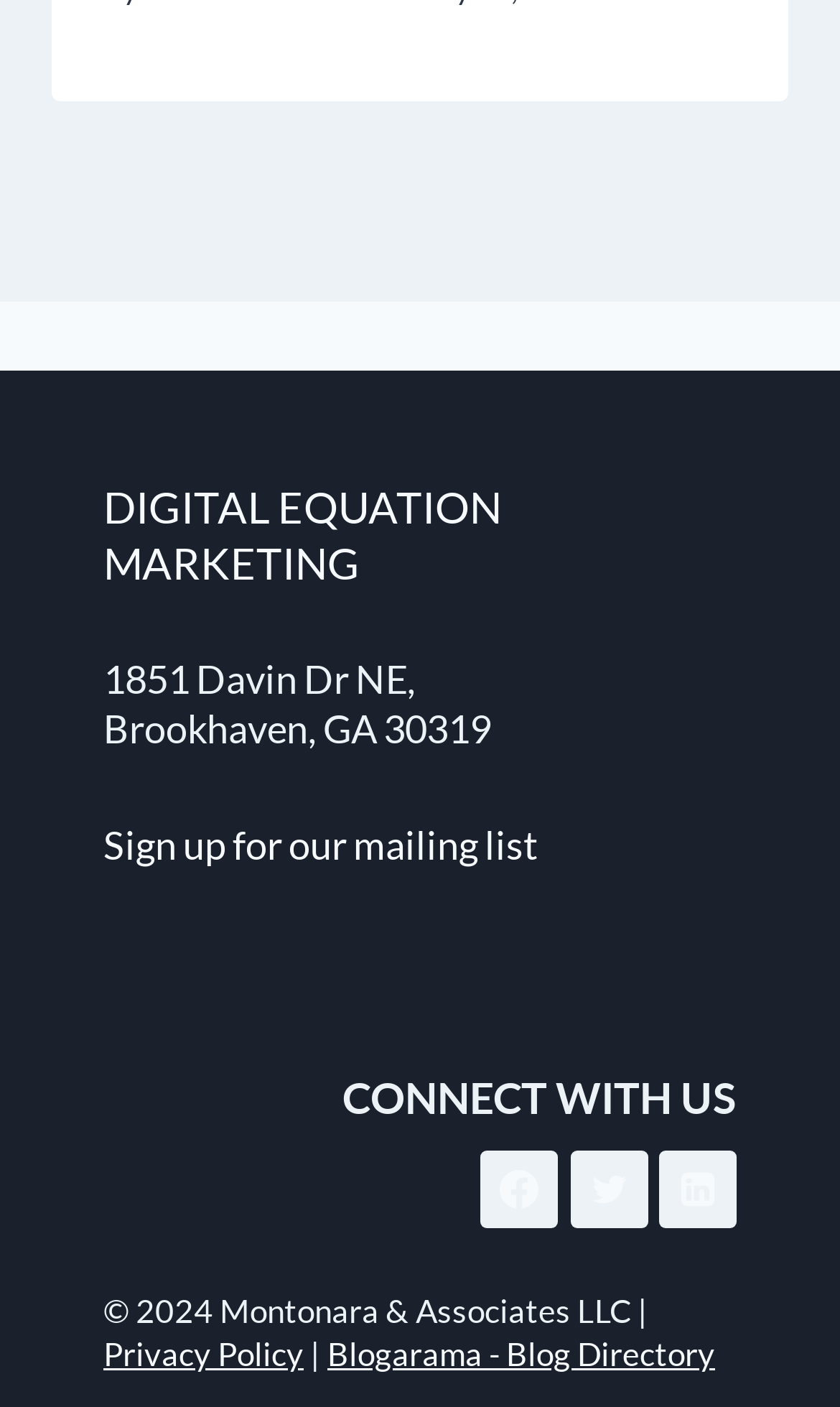Provide a brief response in the form of a single word or phrase:
What is the copyright year?

2024